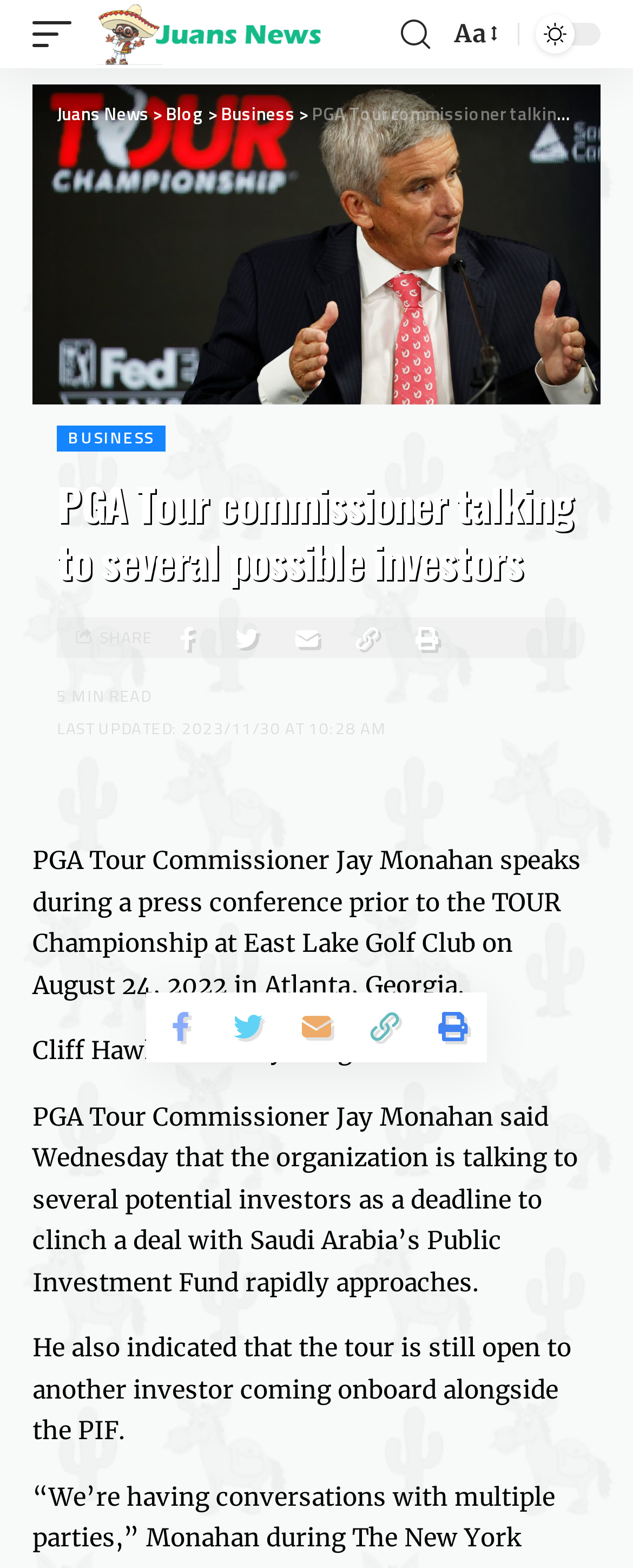Determine the bounding box coordinates of the target area to click to execute the following instruction: "Go to SHOP section."

None